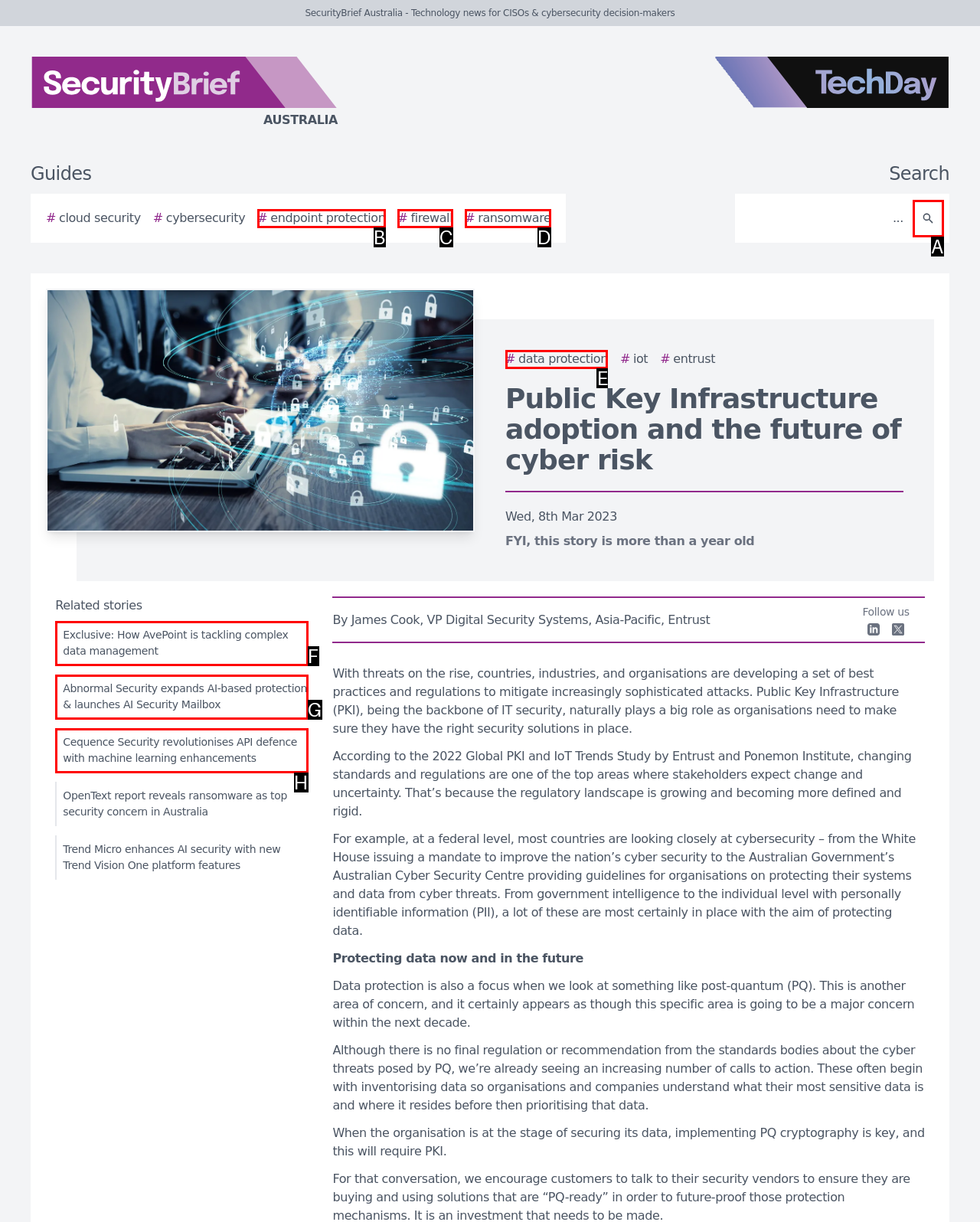Based on the description: # Data Protection, identify the matching HTML element. Reply with the letter of the correct option directly.

E